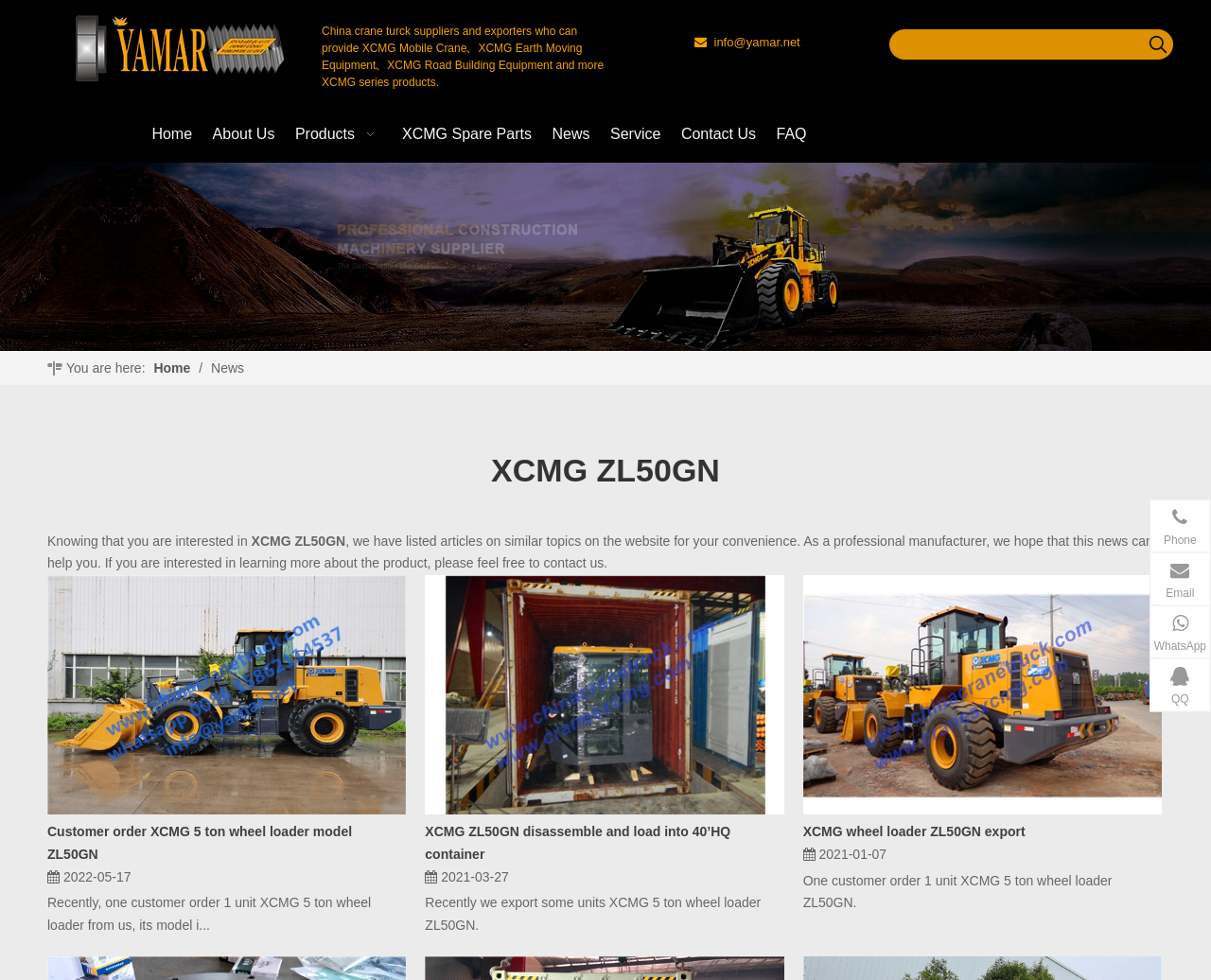Please examine the image and answer the question with a detailed explanation:
How many news articles are listed?

The news articles are listed in the middle of the webpage, and there are three links with titles and images, each representing a news article.